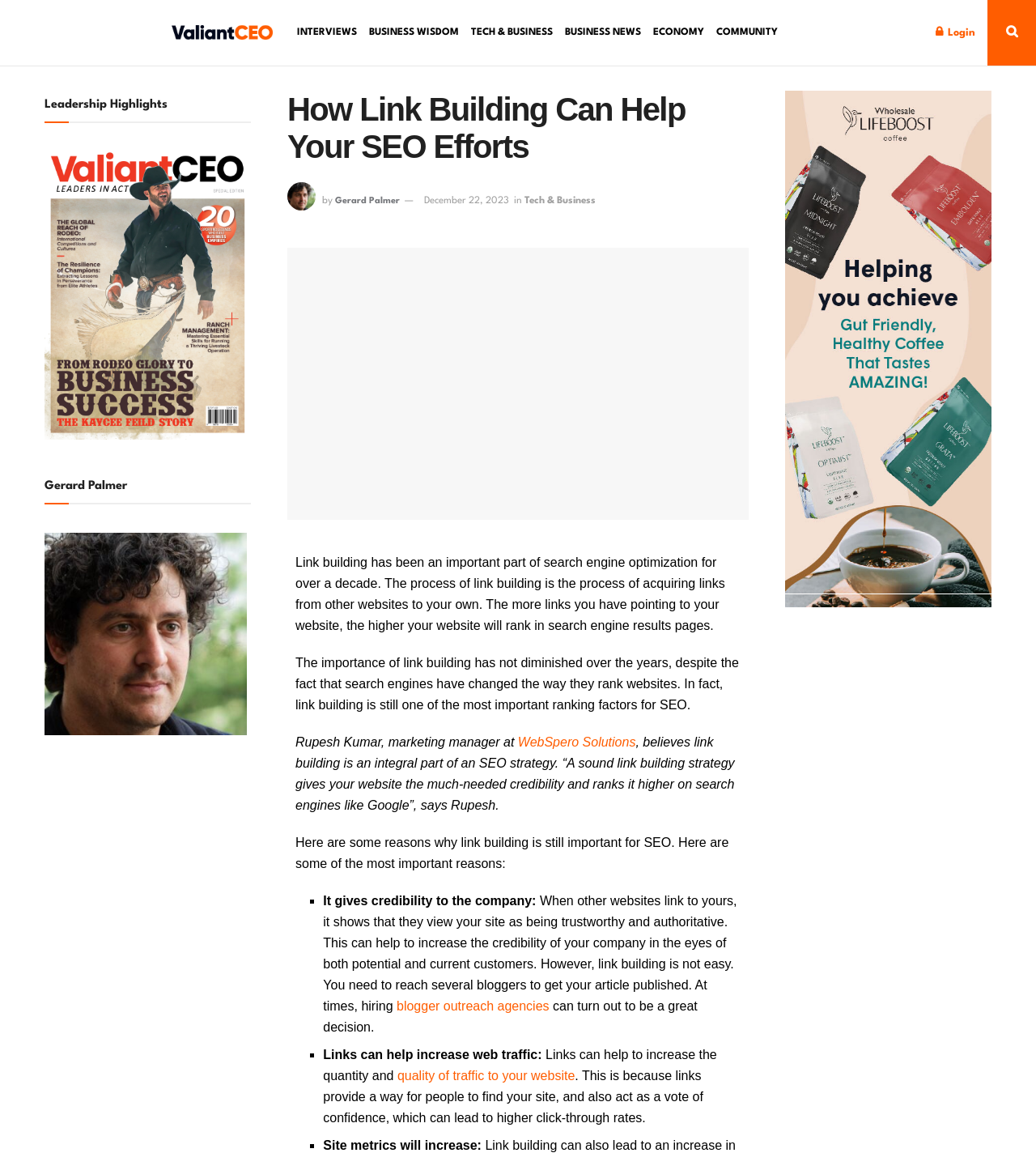Identify the bounding box coordinates of the clickable region necessary to fulfill the following instruction: "Learn more about Tech & Business". The bounding box coordinates should be four float numbers between 0 and 1, i.e., [left, top, right, bottom].

[0.506, 0.17, 0.575, 0.178]